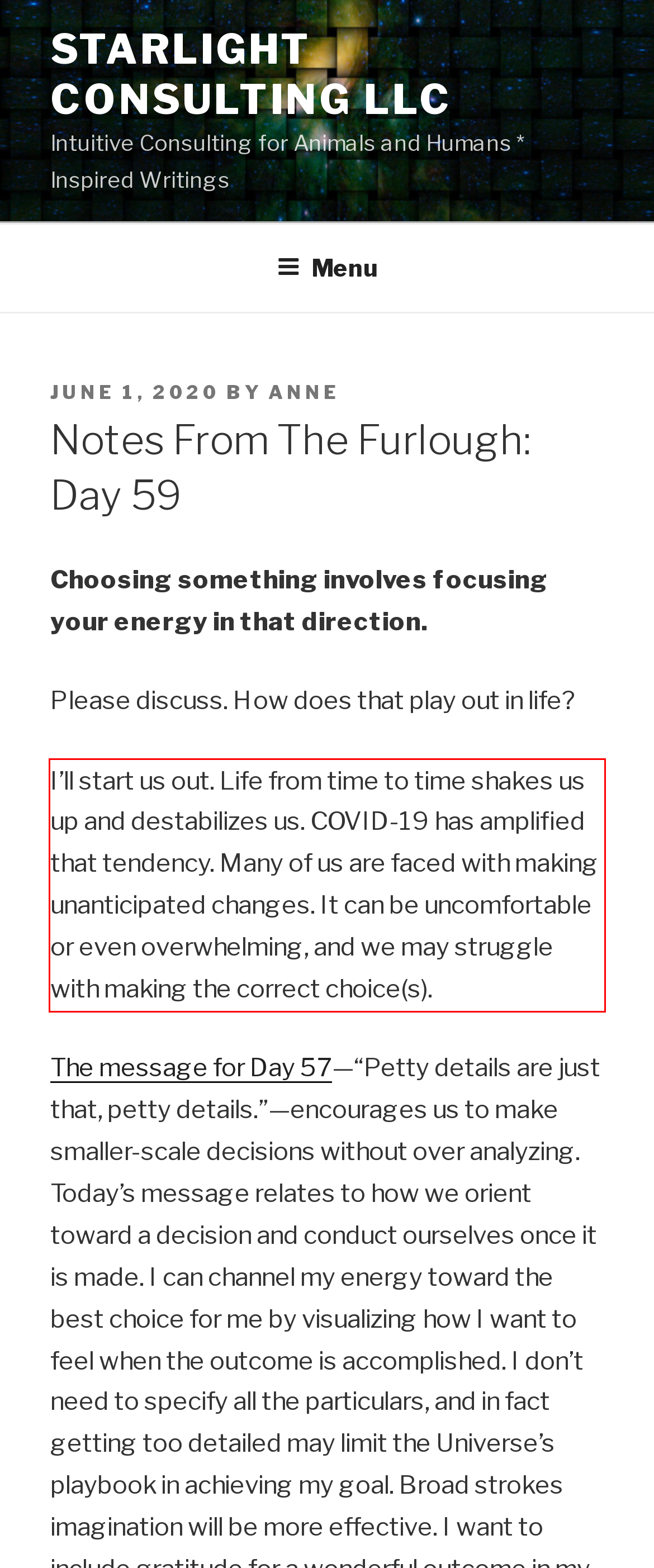Within the screenshot of the webpage, locate the red bounding box and use OCR to identify and provide the text content inside it.

I’ll start us out. Life from time to time shakes us up and destabilizes us. COVID-19 has amplified that tendency. Many of us are faced with making unanticipated changes. It can be uncomfortable or even overwhelming, and we may struggle with making the correct choice(s).